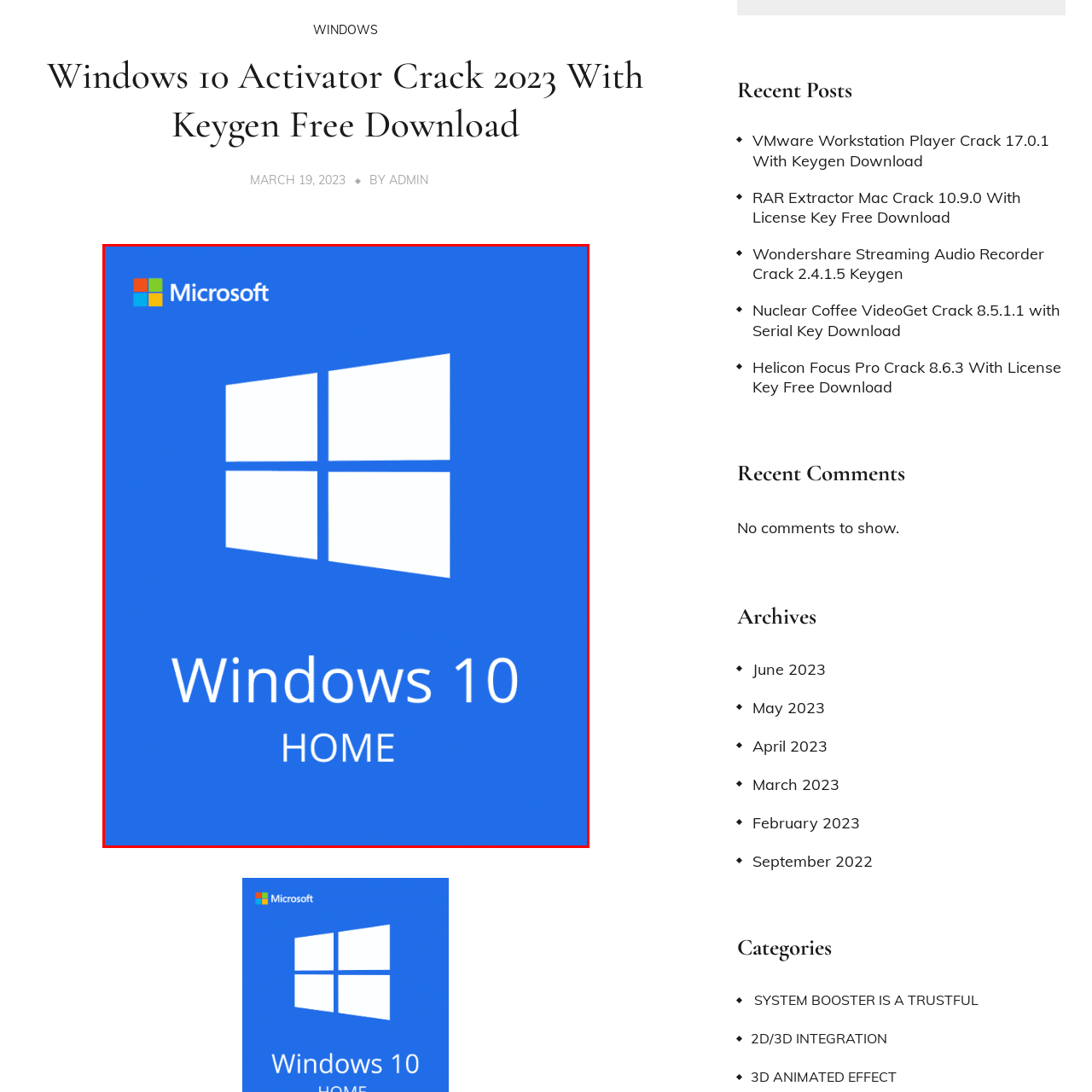Look closely at the image within the red-bordered box and thoroughly answer the question below, using details from the image: What is the style of the font used for 'Windows 10'?

The font used for 'Windows 10' is described as bold and modern, which suggests a clean and sleek design aesthetic.